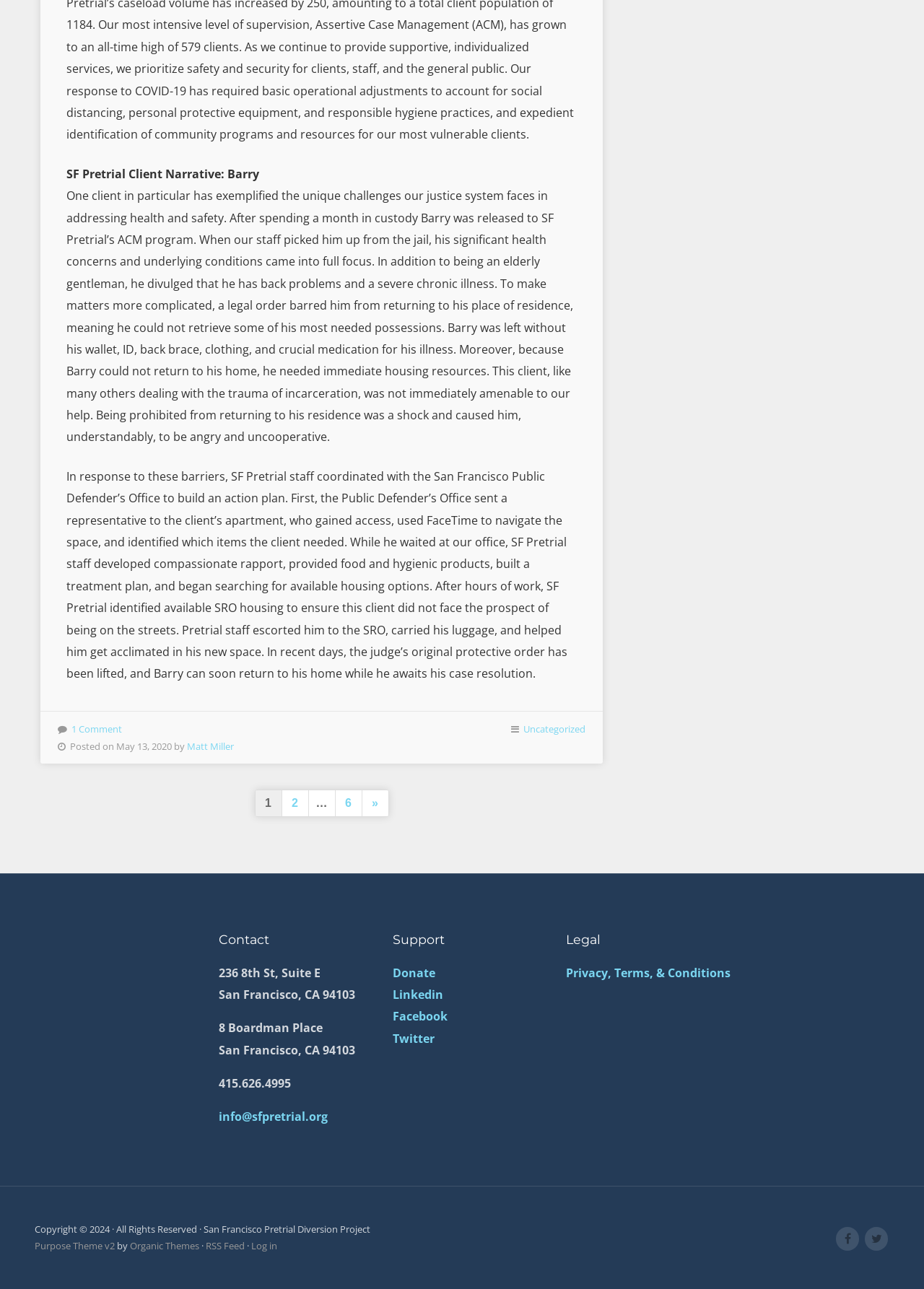Locate the bounding box coordinates of the area to click to fulfill this instruction: "Click the 'News Release' link". The bounding box should be presented as four float numbers between 0 and 1, in the order [left, top, right, bottom].

None